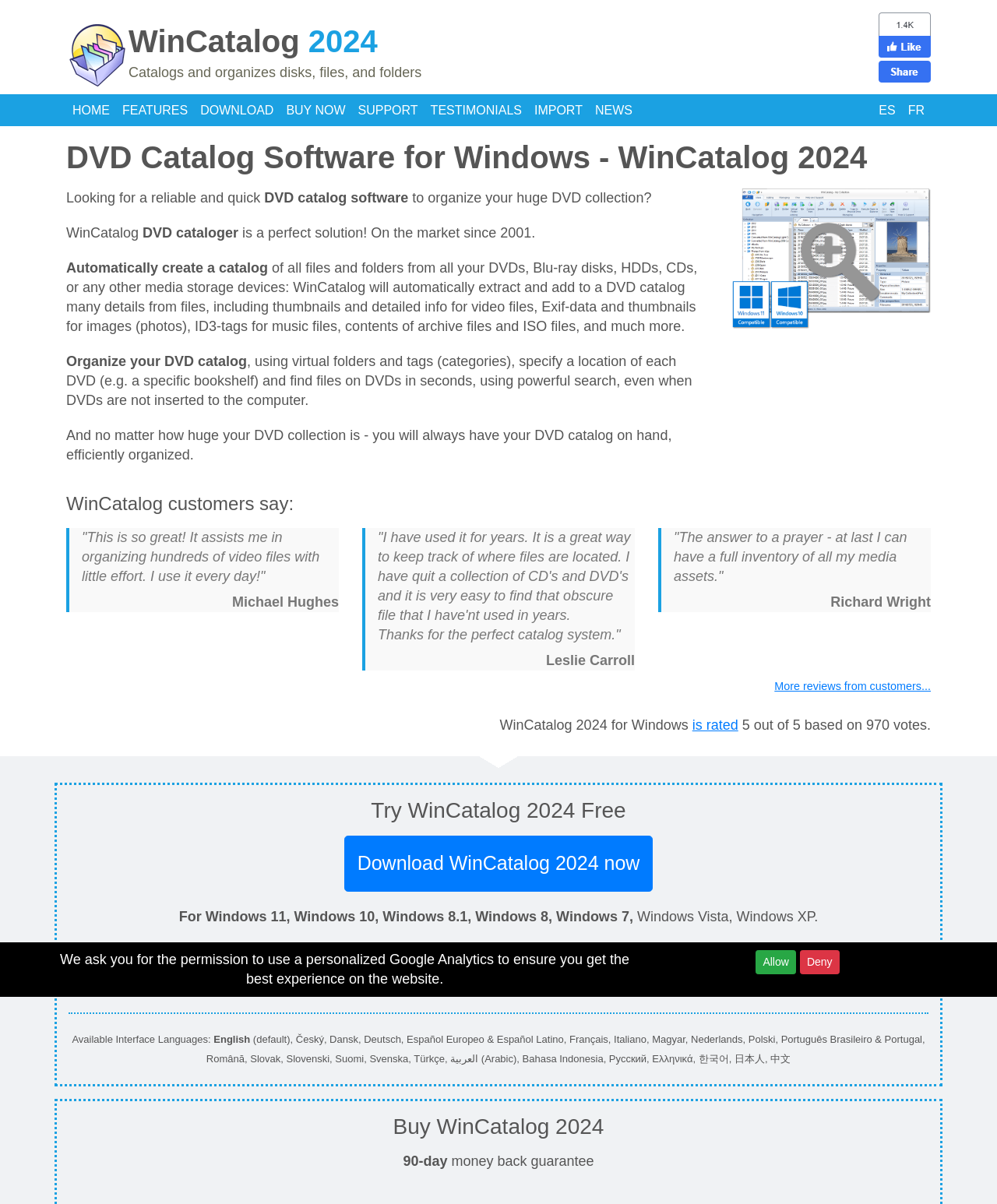Please provide a one-word or short phrase answer to the question:
What is the rating of WinCatalog 2024?

5 out of 5